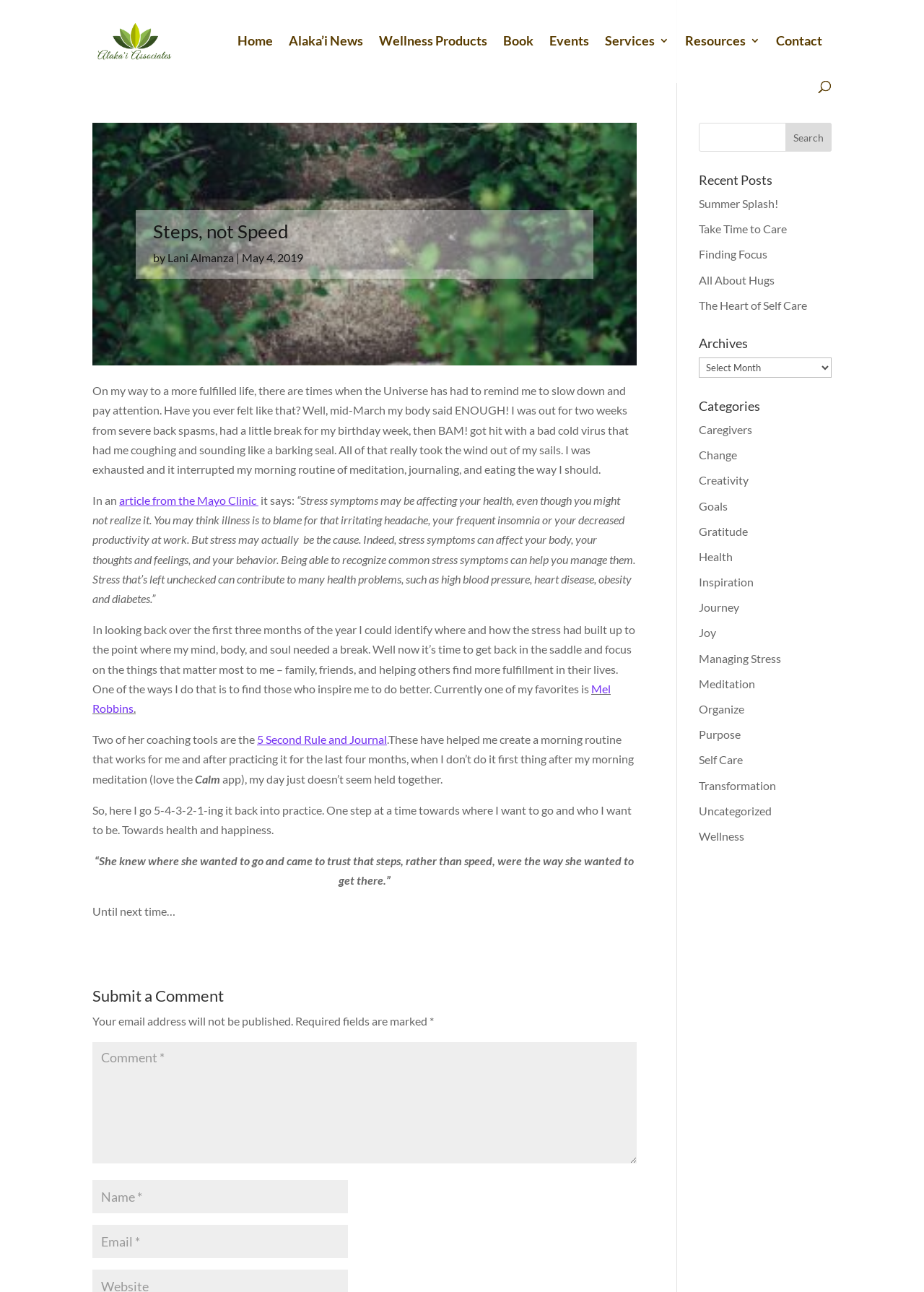Find the bounding box coordinates of the area that needs to be clicked in order to achieve the following instruction: "Search for something". The coordinates should be specified as four float numbers between 0 and 1, i.e., [left, top, right, bottom].

[0.756, 0.095, 0.9, 0.117]